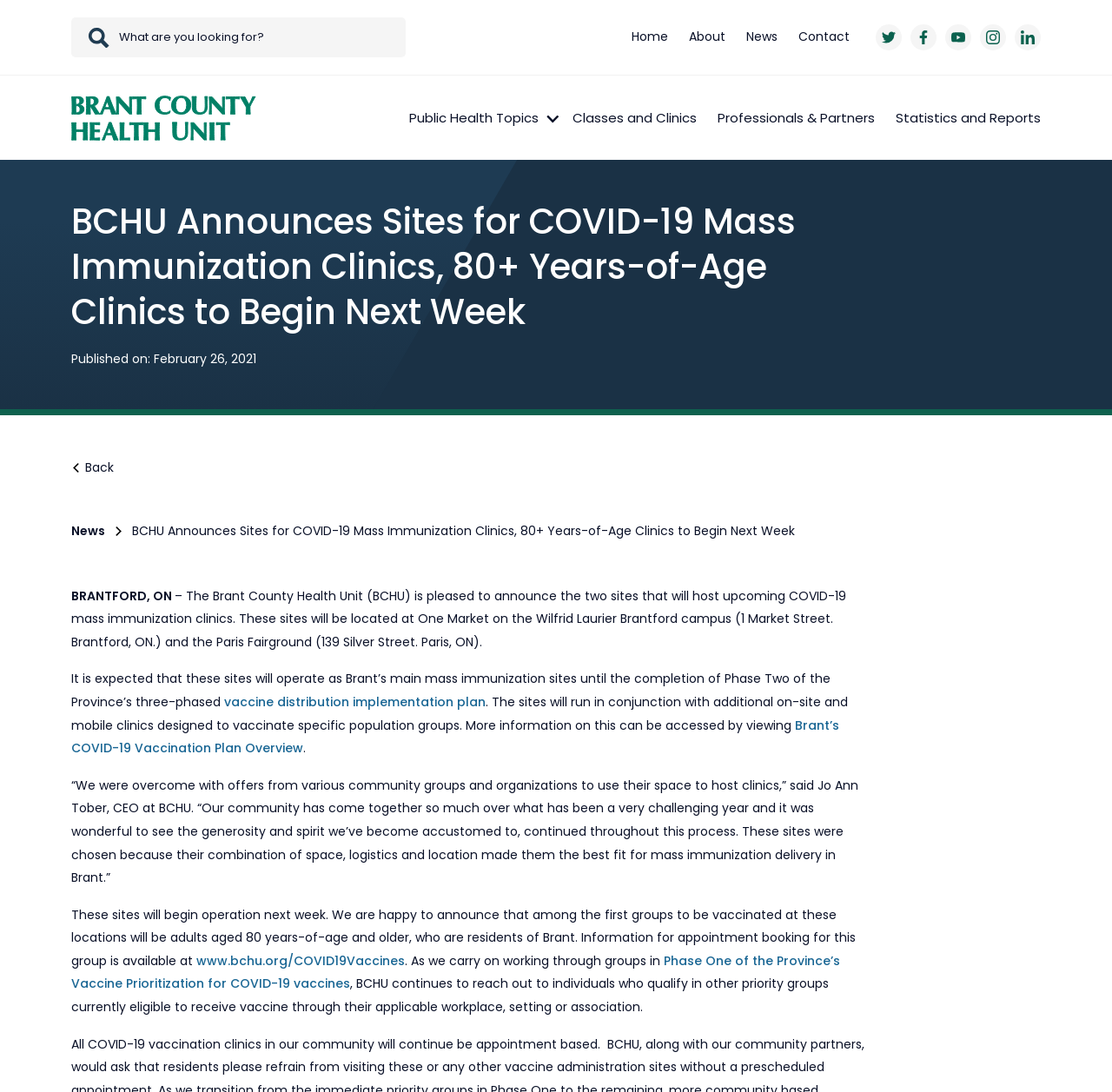Determine the bounding box coordinates for the area you should click to complete the following instruction: "Read about Public Health Topics".

[0.368, 0.099, 0.496, 0.116]